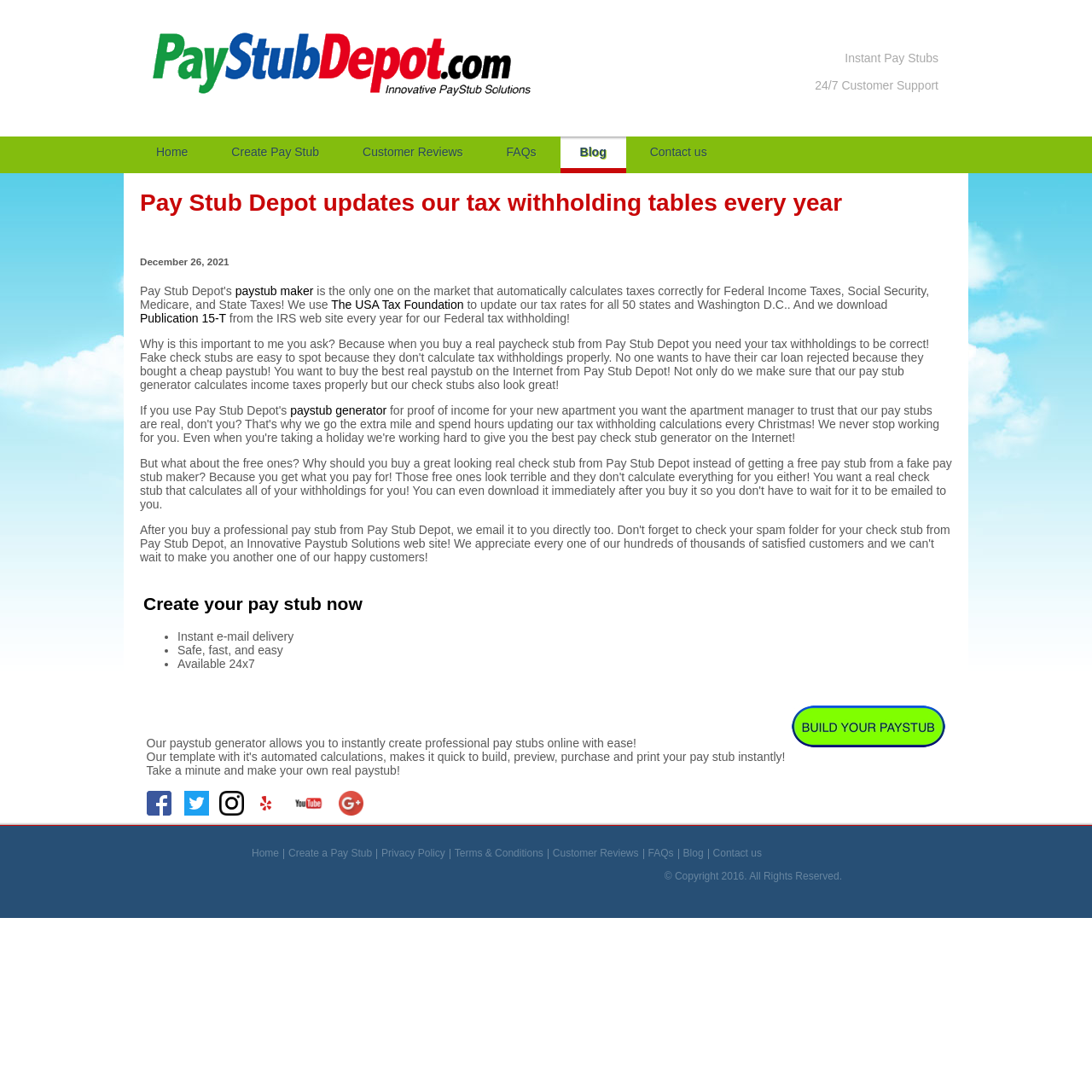Determine the bounding box coordinates of the clickable area required to perform the following instruction: "Create a pay stub". The coordinates should be represented as four float numbers between 0 and 1: [left, top, right, bottom].

[0.725, 0.646, 0.866, 0.684]